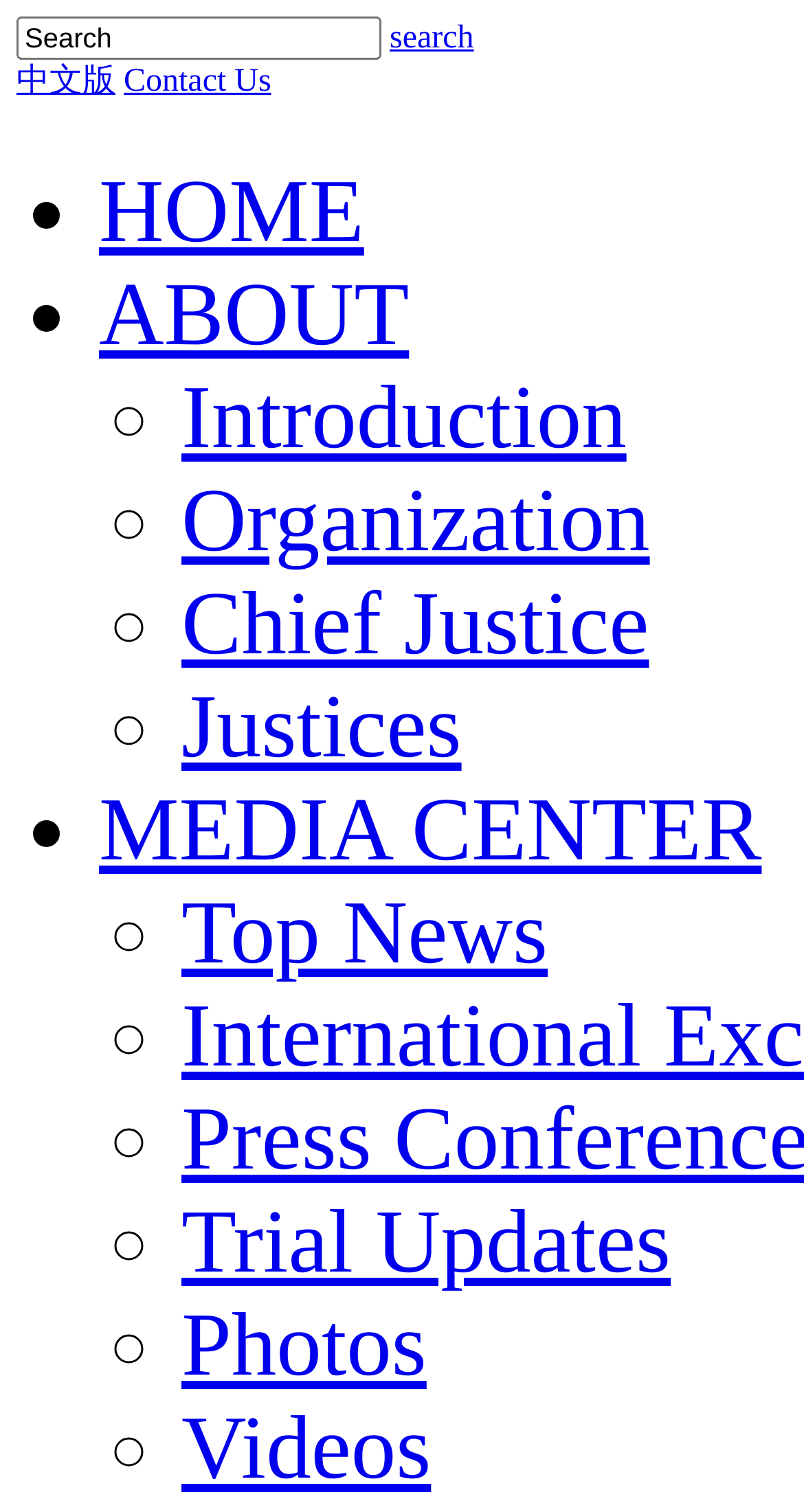Please find the bounding box coordinates of the element that you should click to achieve the following instruction: "check top news". The coordinates should be presented as four float numbers between 0 and 1: [left, top, right, bottom].

[0.226, 0.585, 0.681, 0.65]